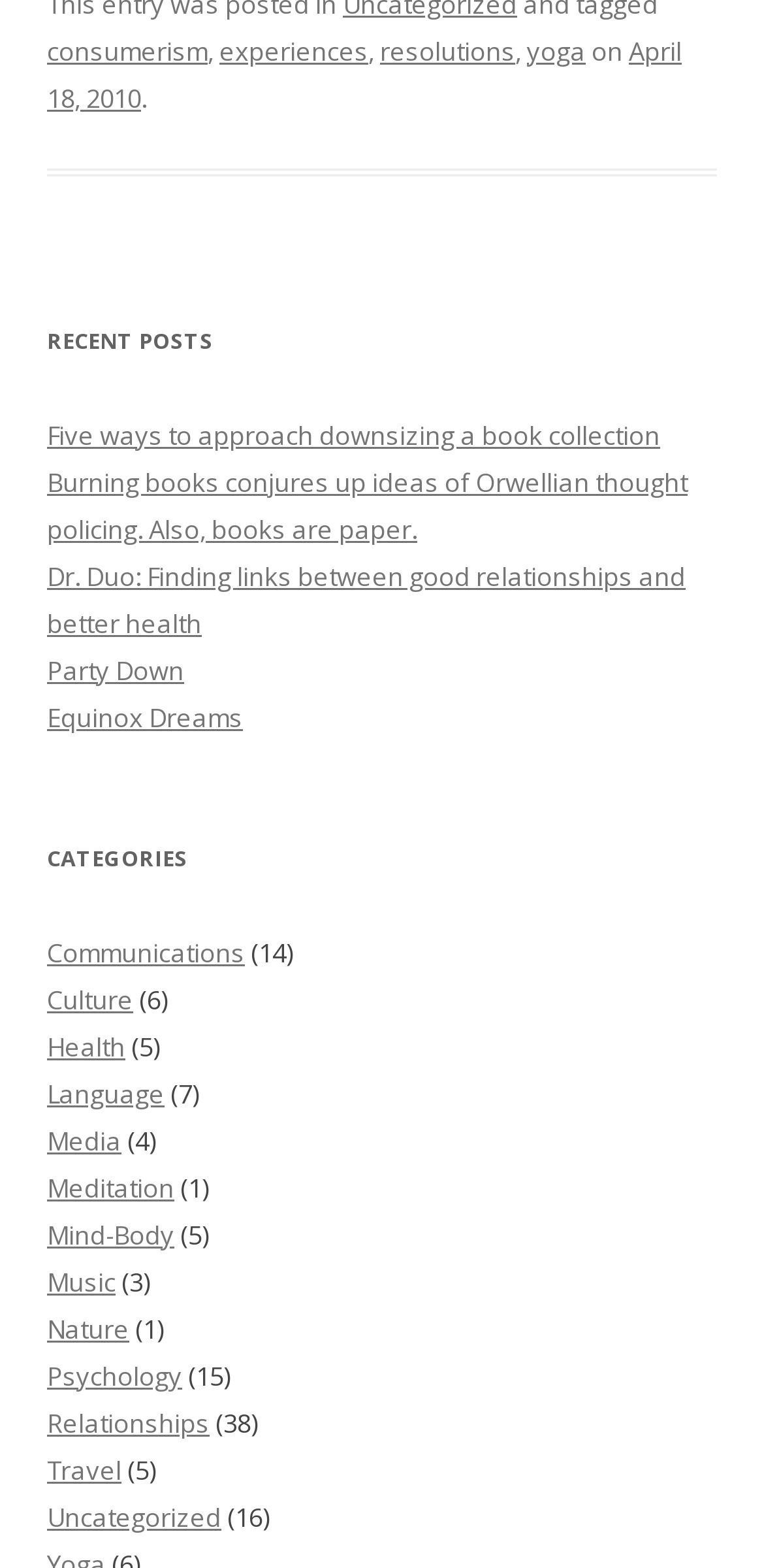Based on the image, please respond to the question with as much detail as possible:
How many posts are there in the 'Psychology' category?

I found the link 'Psychology' under the 'CATEGORIES' heading and saw the text '(15)' next to it, indicating there are 15 posts in this category.